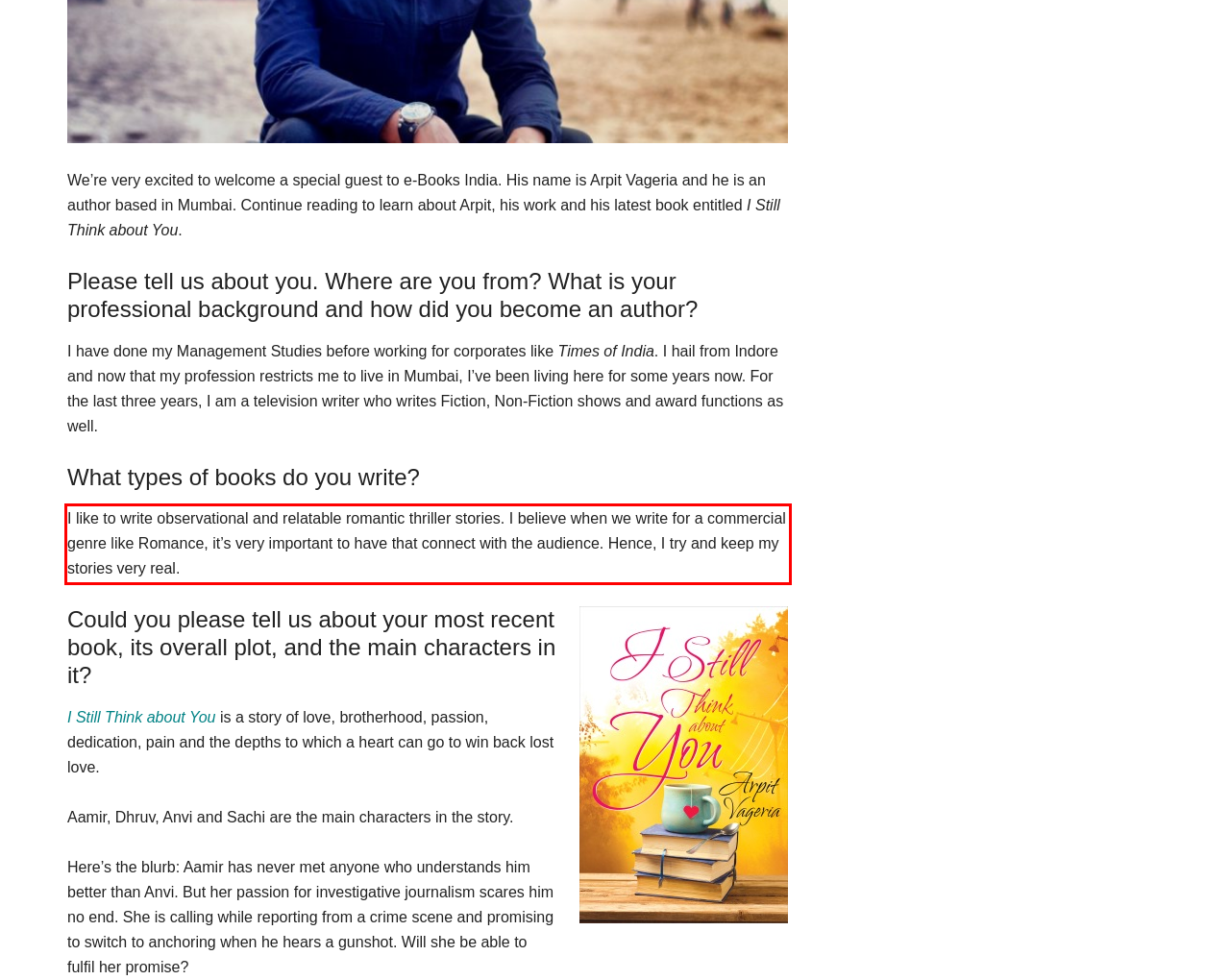Analyze the webpage screenshot and use OCR to recognize the text content in the red bounding box.

I like to write observational and relatable romantic thriller stories. I believe when we write for a commercial genre like Romance, it’s very important to have that connect with the audience. Hence, I try and keep my stories very real.